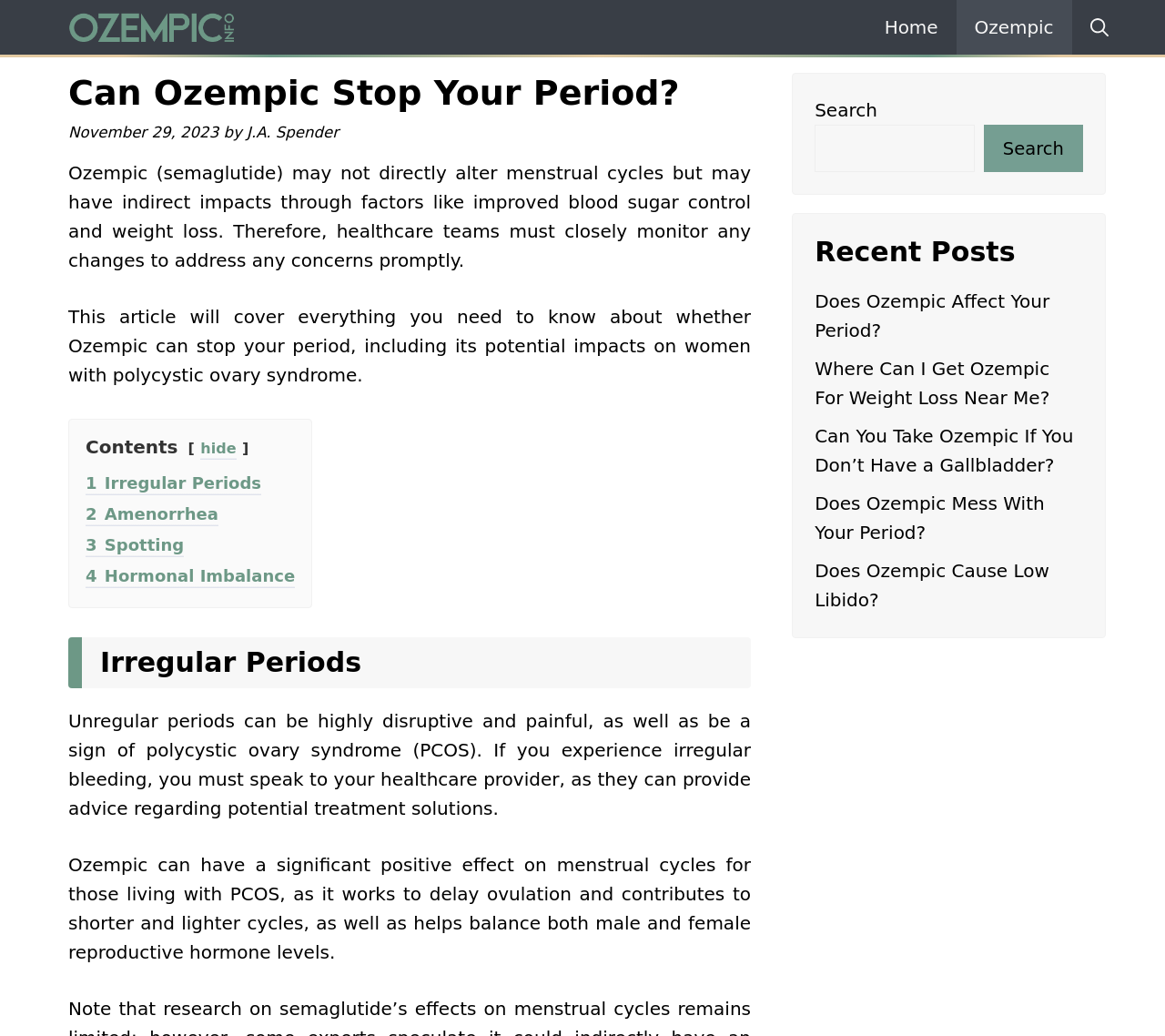Provide an in-depth caption for the elements present on the webpage.

The webpage is about the topic "Can Ozempic Stop Your Period?" and appears to be a health-related article. At the top, there is a navigation bar with links to "Ozempic", "Home", and "Open Search Bar". Below the navigation bar, there is a header section with a heading "Can Ozempic Stop Your Period?" and a timestamp "November 29, 2023". 

To the right of the header section, there is a search bar with a search button. Below the header section, there is a brief introduction to the article, which discusses the potential impacts of Ozempic on menstrual cycles. 

The main content of the article is divided into sections, with headings such as "Irregular Periods", "Amenorrhea", "Spotting", and "Hormonal Imbalance". Each section contains a brief description of the topic. 

On the right side of the page, there is a complementary section with a heading "Recent Posts" and a list of links to other related articles, such as "Does Ozempic Affect Your Period?" and "Can You Take Ozempic If You Don’t Have a Gallbladder?".